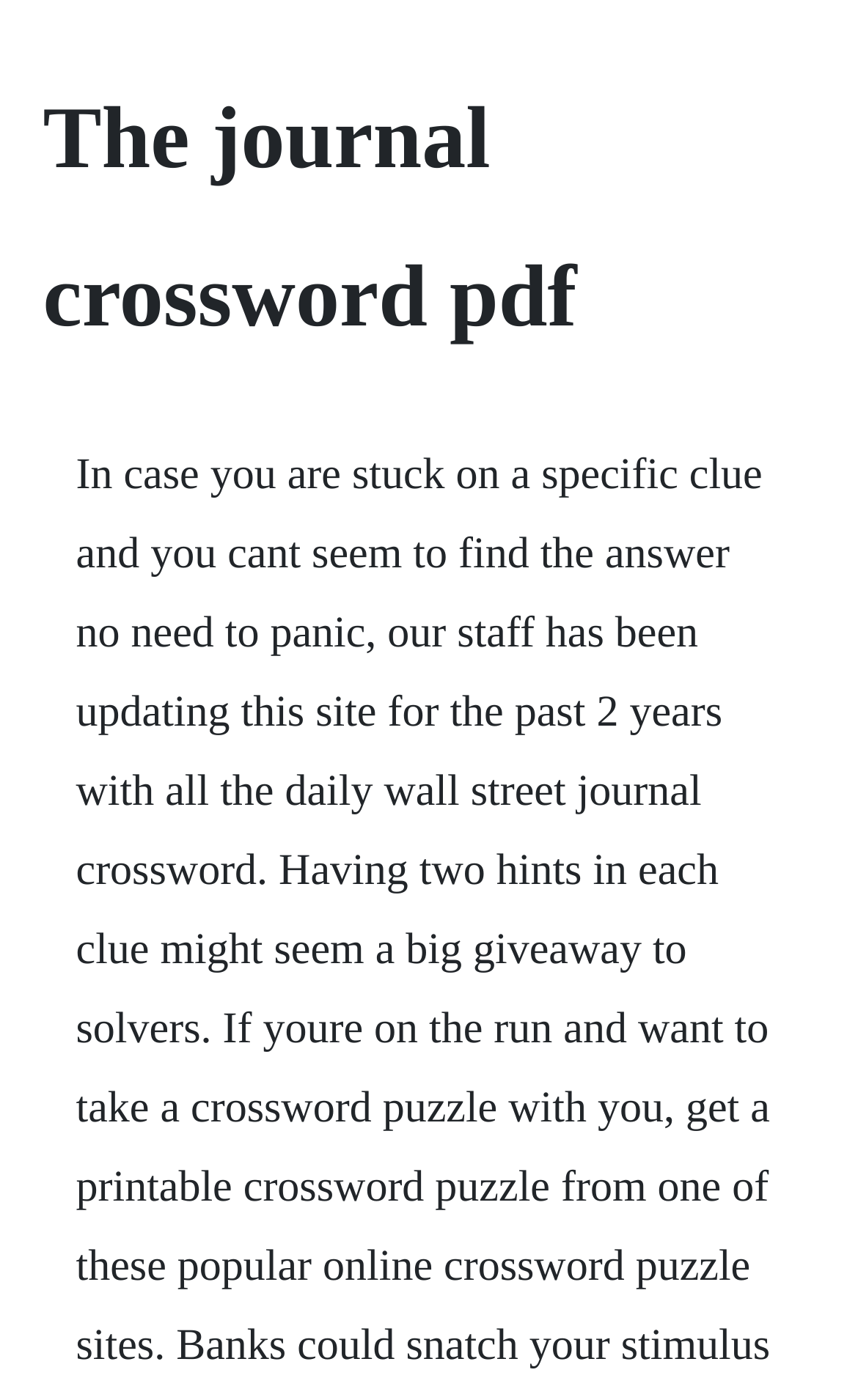Locate the heading on the webpage and return its text.

The journal crossword pdf